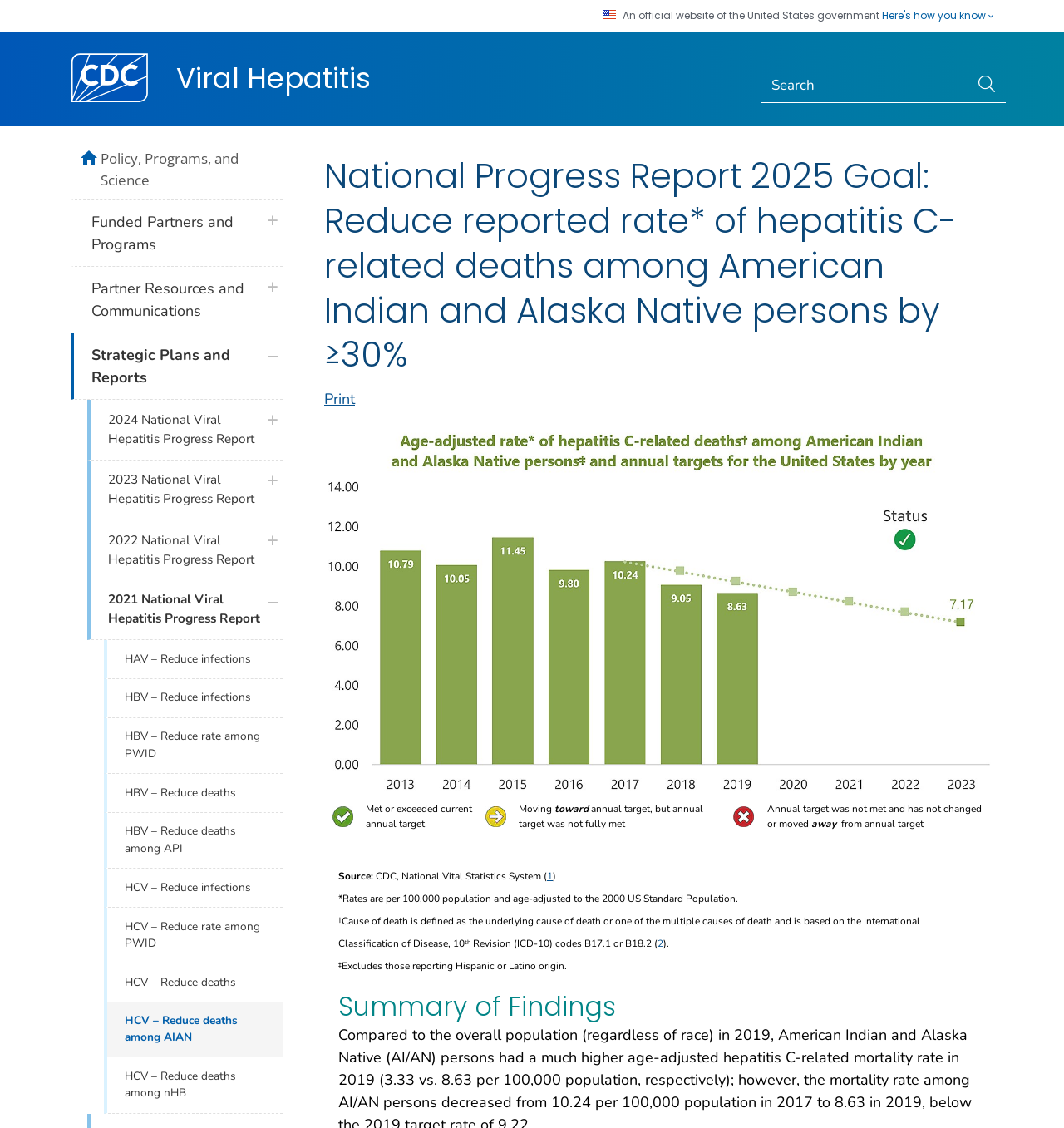Find the bounding box coordinates of the element to click in order to complete this instruction: "Submit the search query". The bounding box coordinates must be four float numbers between 0 and 1, denoted as [left, top, right, bottom].

[0.91, 0.06, 0.945, 0.092]